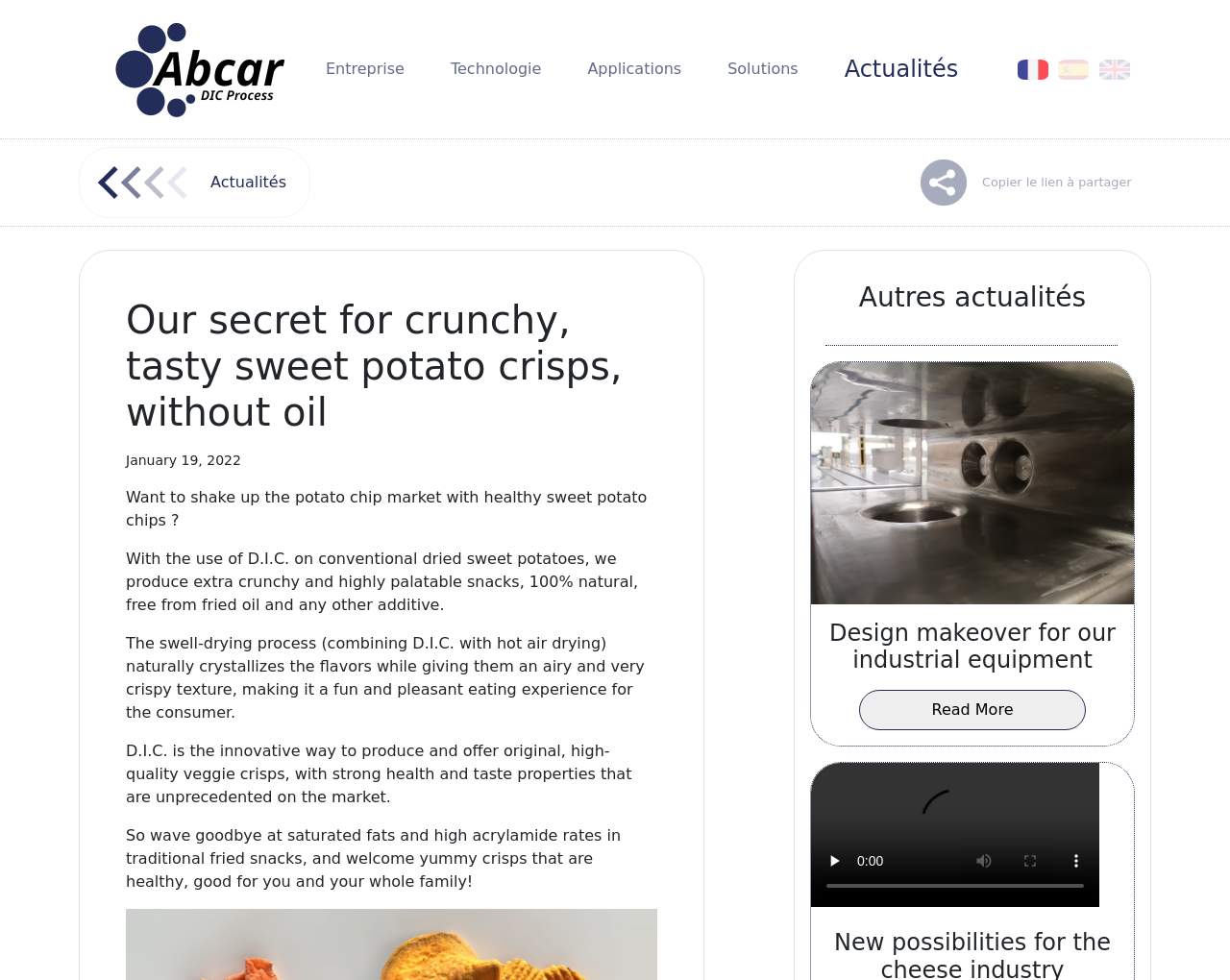Pinpoint the bounding box coordinates of the clickable element to carry out the following instruction: "Click the 'Read More' button."

[0.699, 0.704, 0.882, 0.745]